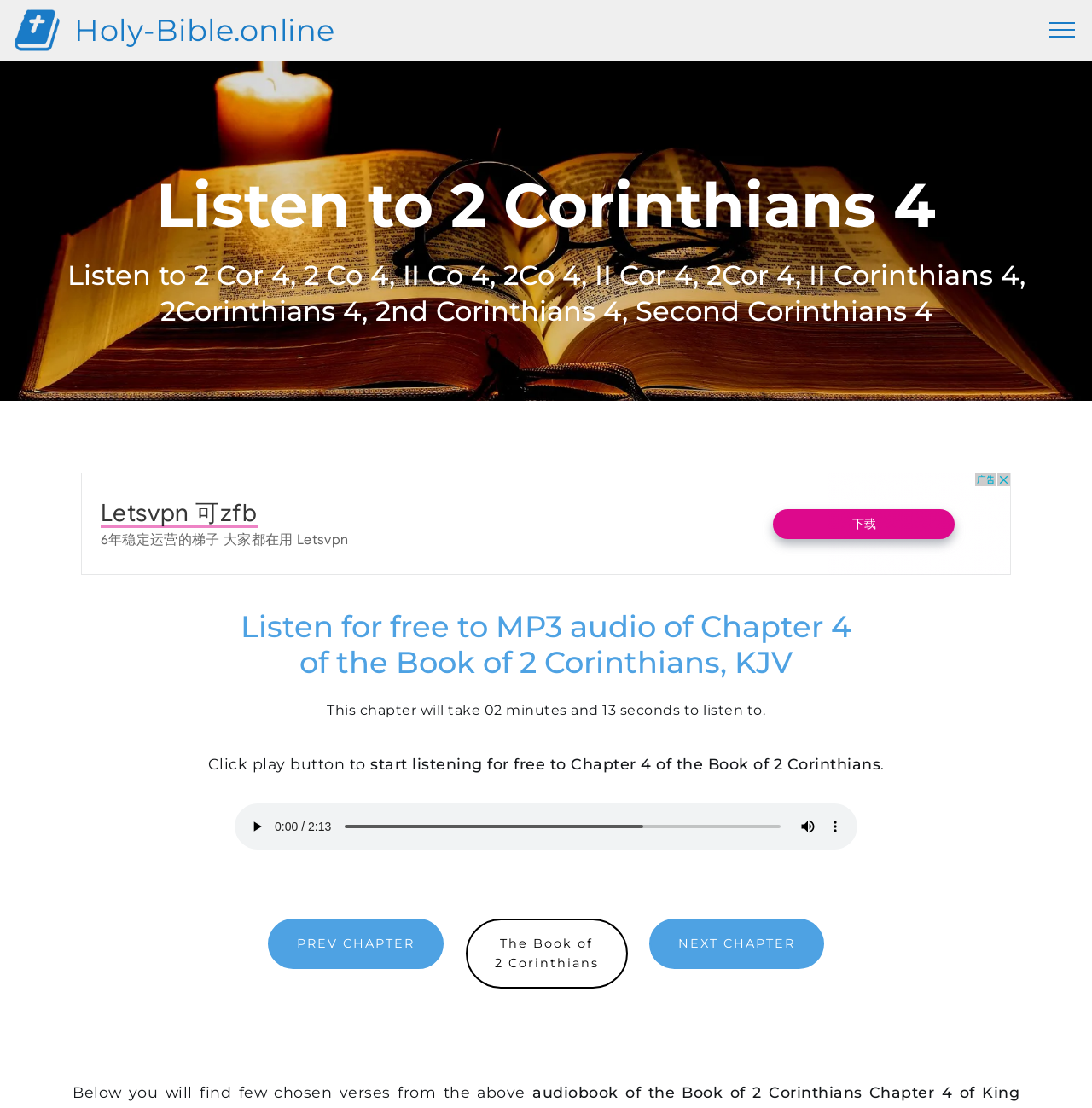Locate the bounding box coordinates of the region to be clicked to comply with the following instruction: "Search for something". The coordinates must be four float numbers between 0 and 1, in the form [left, top, right, bottom].

None